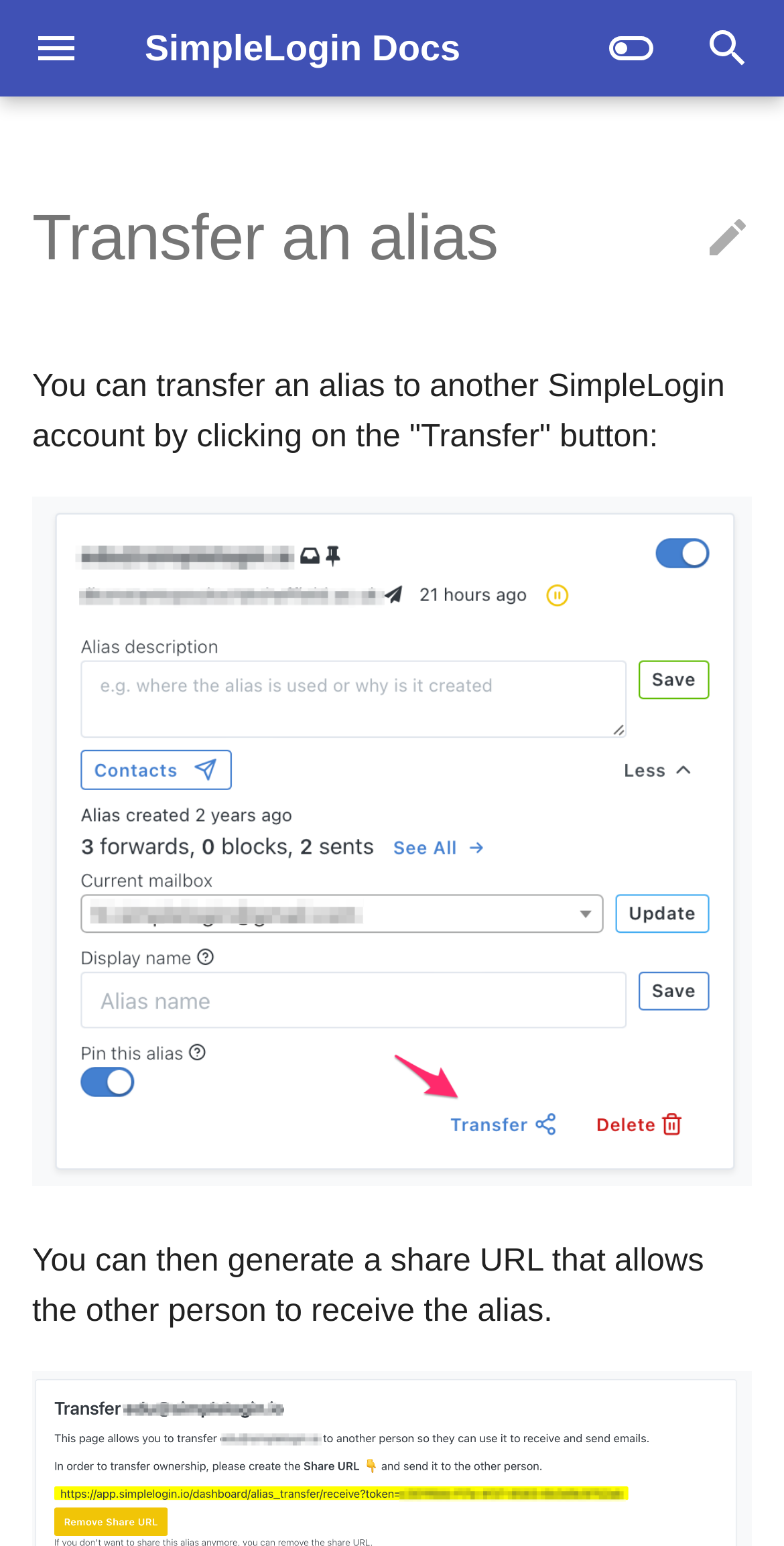Identify and extract the heading text of the webpage.

Transfer an alias